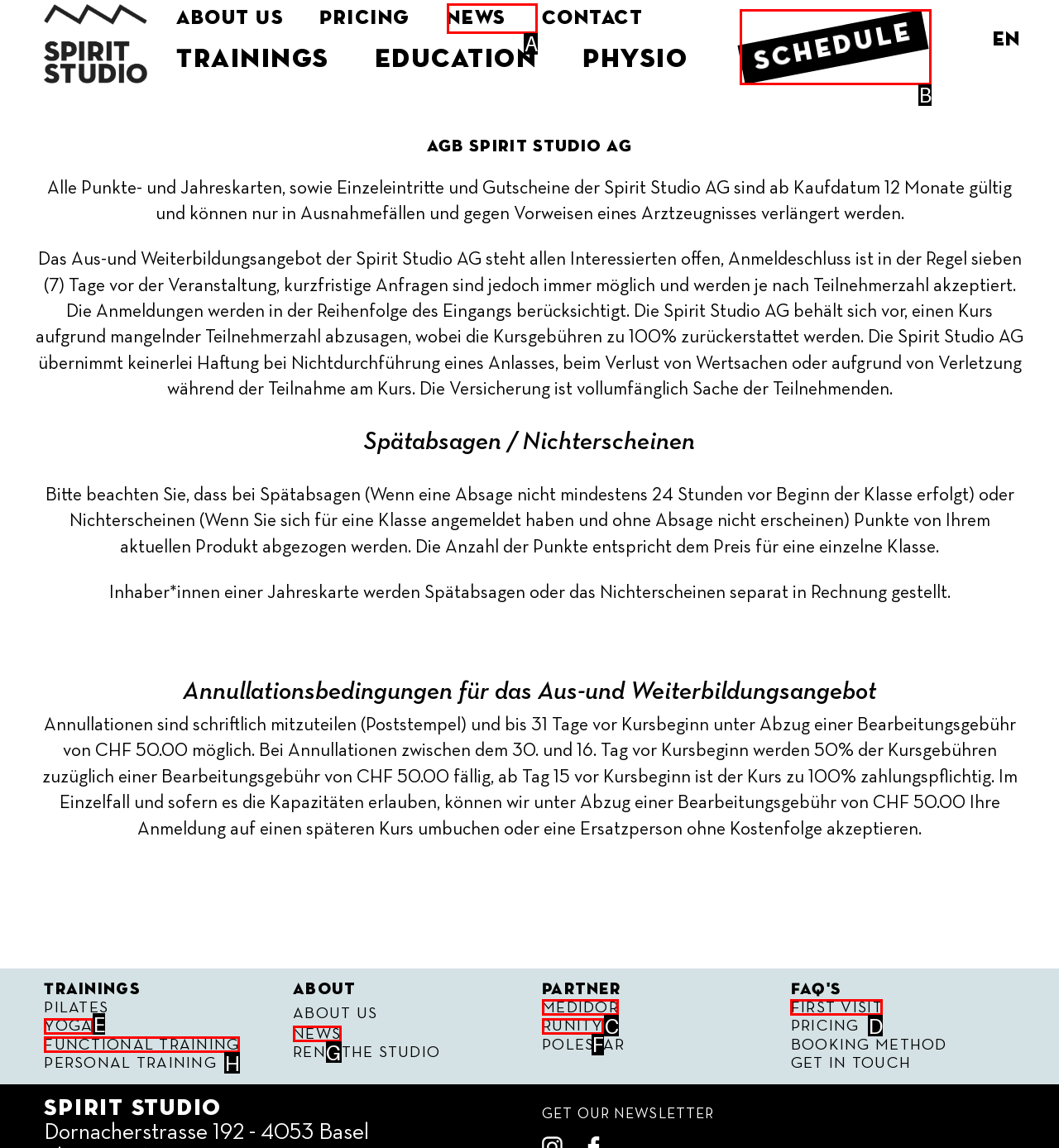Identify the correct option to click in order to accomplish the task: Click on the 'YOGA' link Provide your answer with the letter of the selected choice.

E